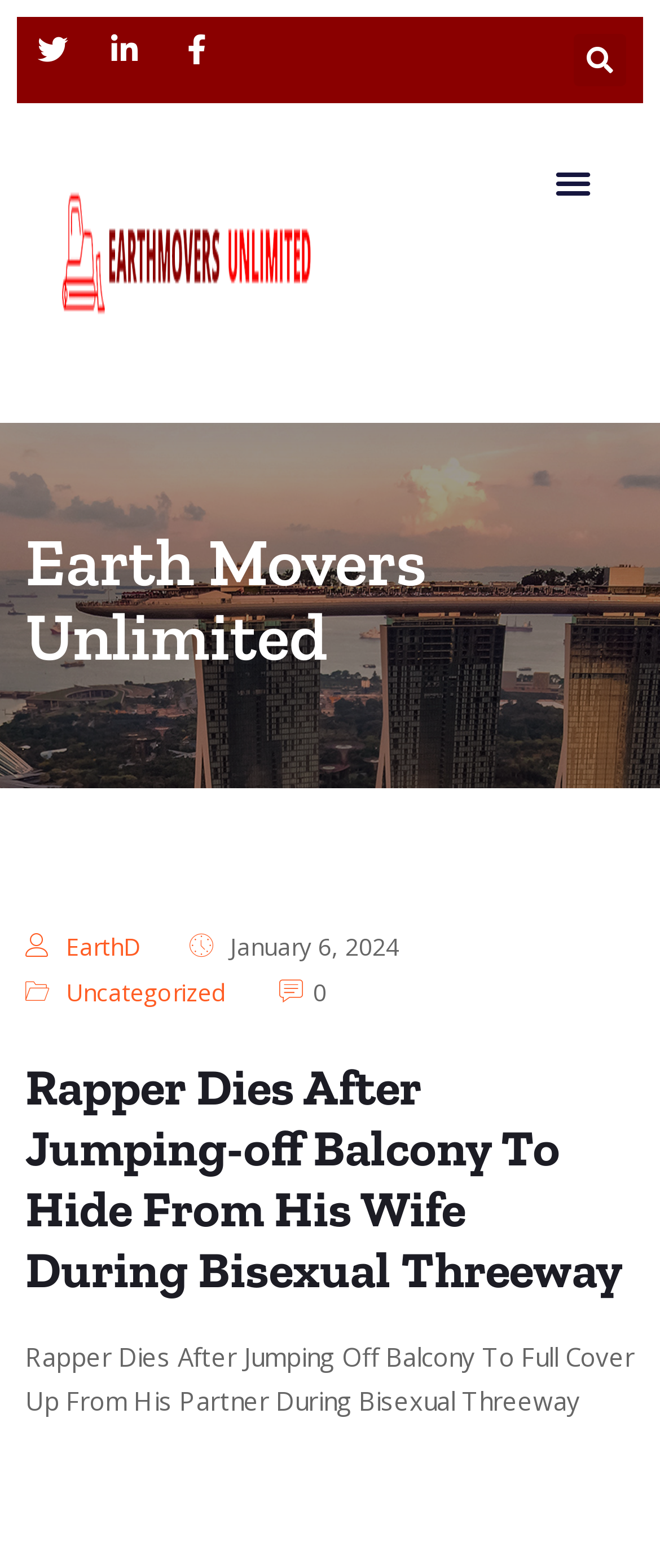Give a complete and precise description of the webpage's appearance.

The webpage appears to be a news article or blog post with a sensational title. At the top, there is a search bar that takes up most of the width, followed by a link and a button labeled "Menu Toggle" on the right side. Below this, the website's title "Earth Movers Unlimited" is prominently displayed in a large heading.

Under the website title, there is a header section with several links and text elements. On the left, there is a link to "EarthD", followed by the date "January 6, 2024". To the right of the date, there is a link to "Uncategorized" and a text element displaying the number "0". 

The main article title "Rapper Dies After Jumping-off Balcony To Hide From His Wife During Bisexual Threeway" is displayed in a large heading below the header section. The article's content is summarized in a paragraph of text that takes up most of the width, stating that a rapper died after jumping off a balcony to hide from his partner during a bisexual threesome.